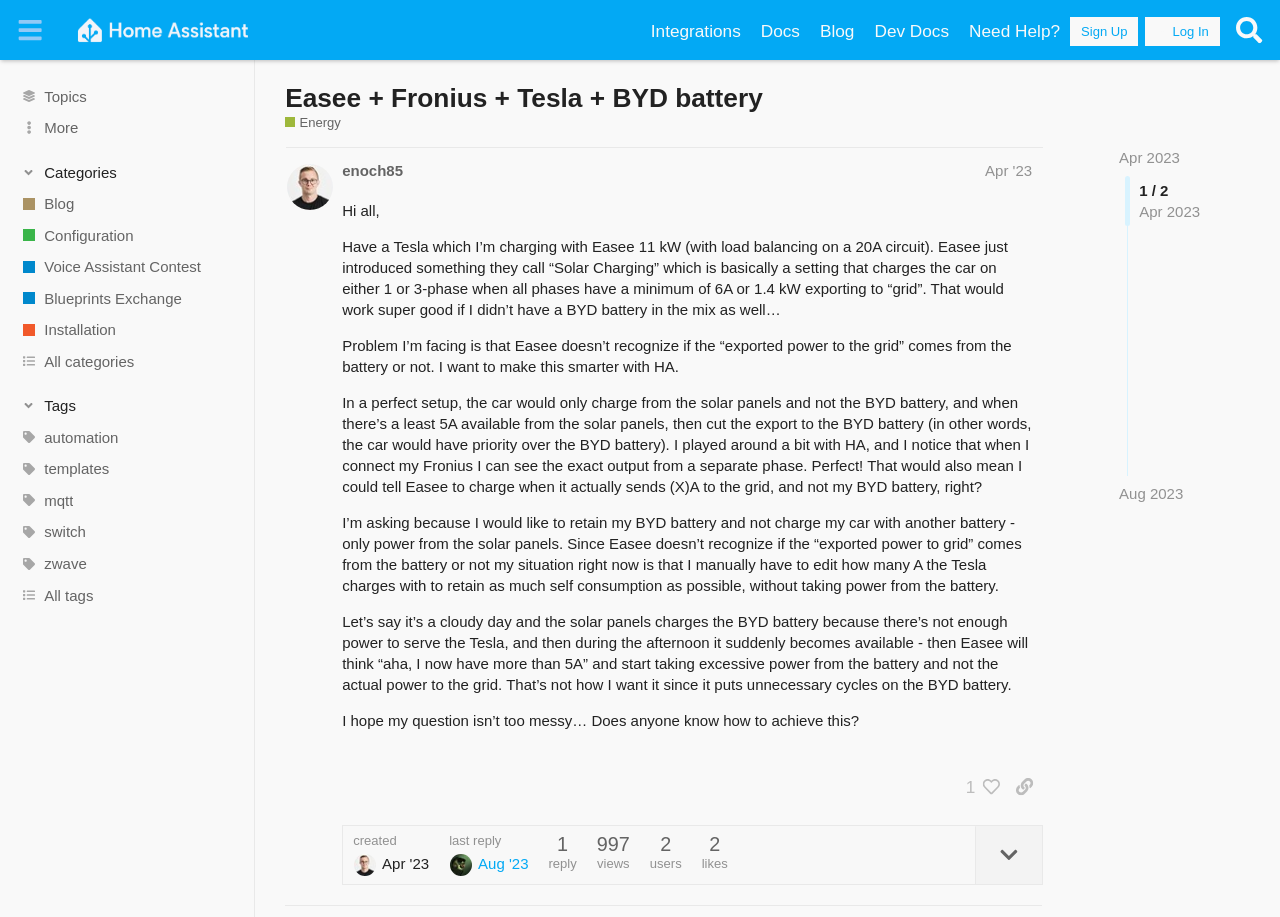Please identify the bounding box coordinates of the area that needs to be clicked to follow this instruction: "Add to cart".

None